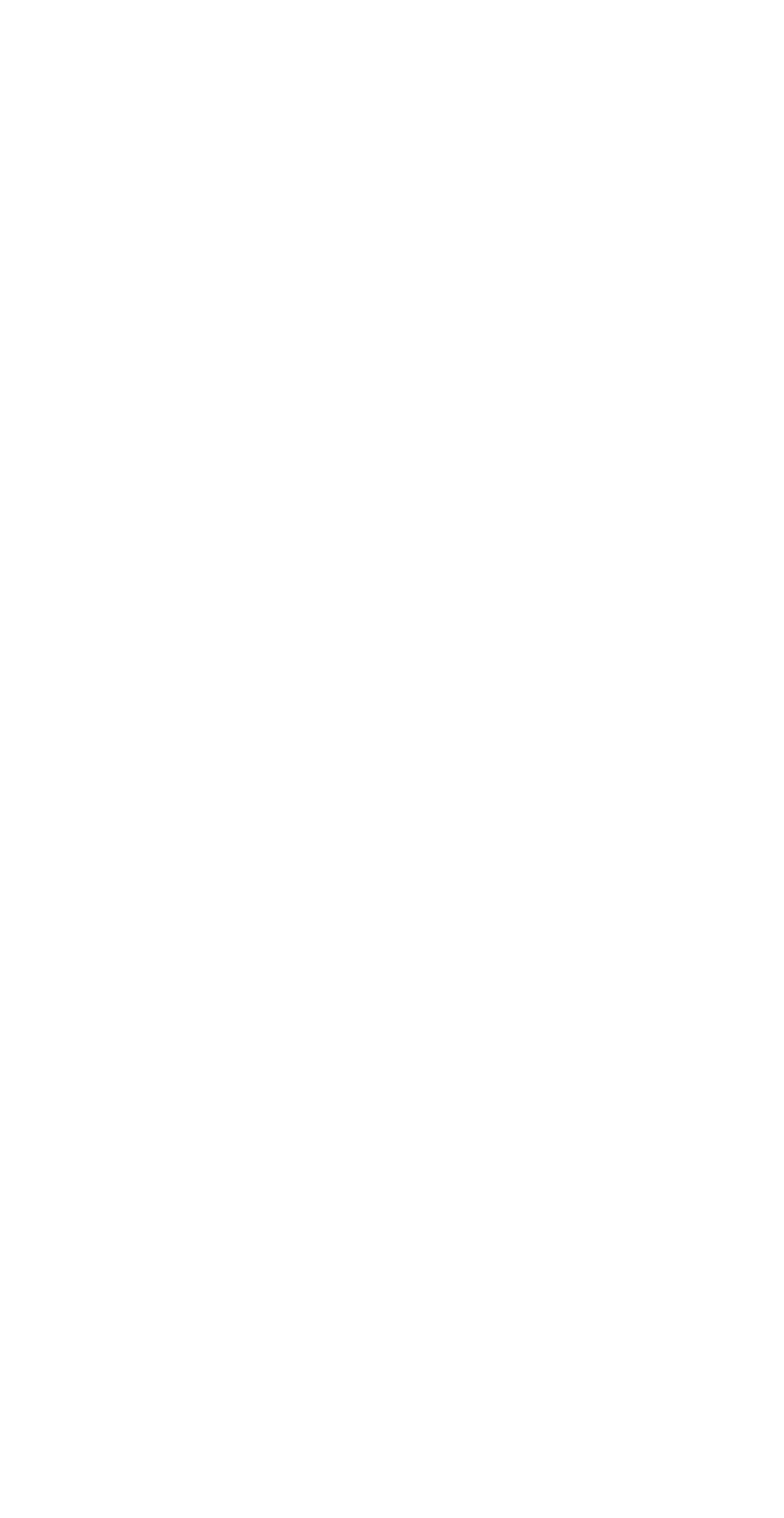Ascertain the bounding box coordinates for the UI element detailed here: "us federal reserve". The coordinates should be provided as [left, top, right, bottom] with each value being a float between 0 and 1.

[0.04, 0.547, 0.958, 0.627]